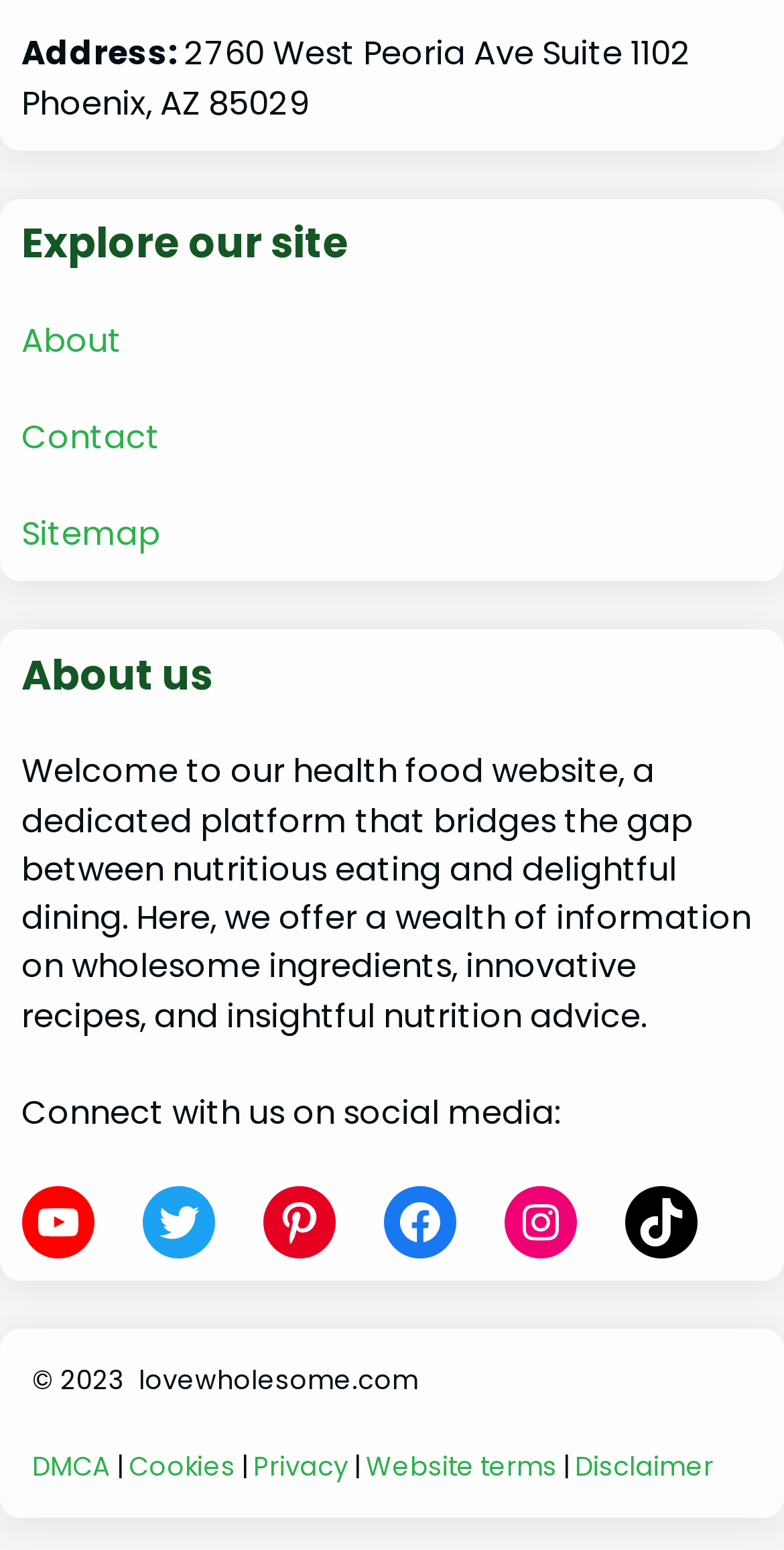Show the bounding box coordinates of the region that should be clicked to follow the instruction: "Check the website terms."

[0.467, 0.935, 0.71, 0.957]